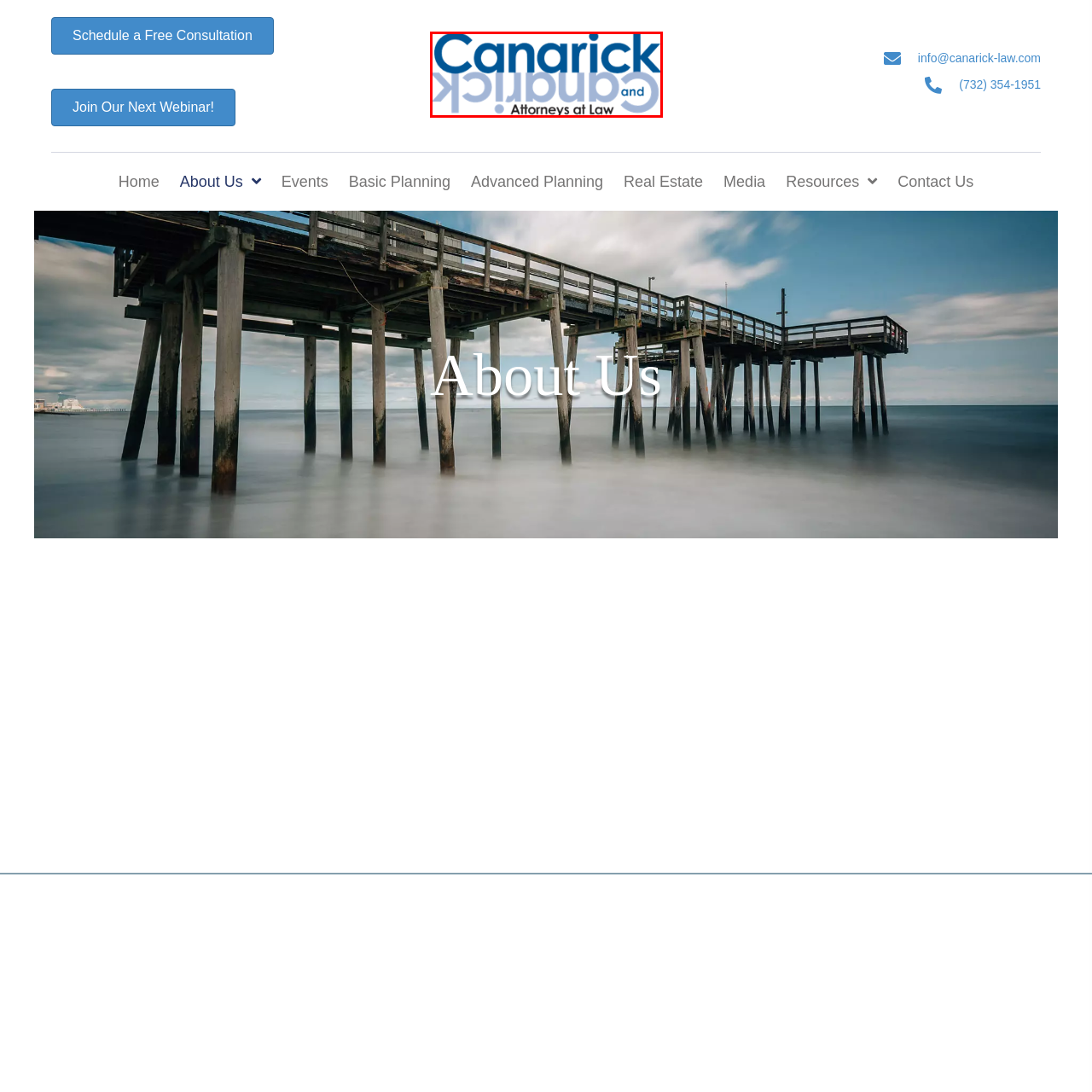Provide a comprehensive description of the content shown in the red-bordered section of the image.

The image features the logo of Canarick & Canarick, a boutique law firm specializing in estate planning services. The design prominently displays the firm's name, "Canarick," in a bold blue font, with the word "and" in a smaller, lighter hue. Below, "Attorneys at Law" is presented in a subtle gray tone, emphasizing the firm's professional identity. This logo represents the firm's commitment to personalized legal services tailored to the unique needs of families navigating estate planning.